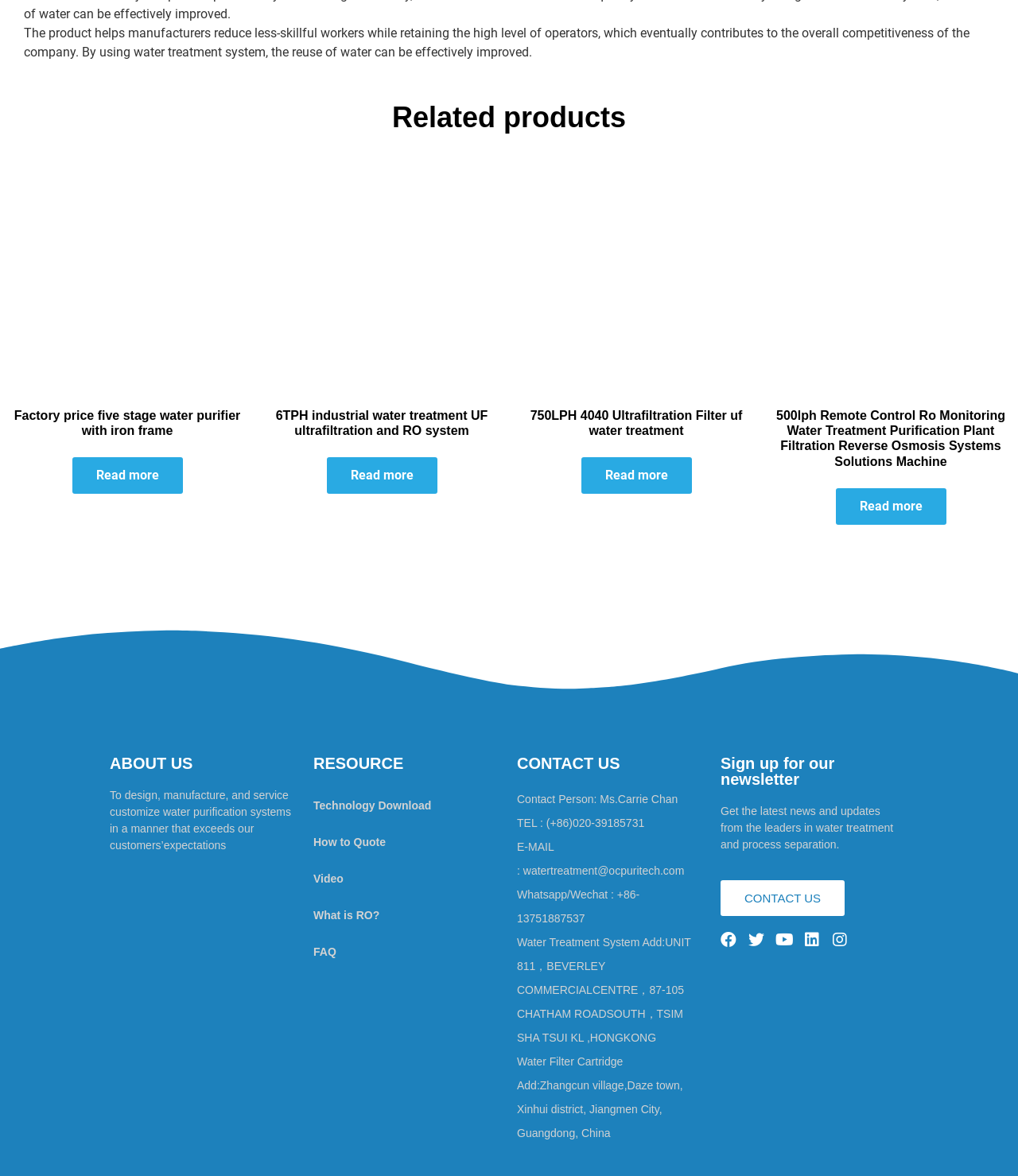Use the details in the image to answer the question thoroughly: 
What is the topic of the heading with ID 249?

The heading with ID 249 has the text 'Related products', which suggests that the links below it are related to the product being described.